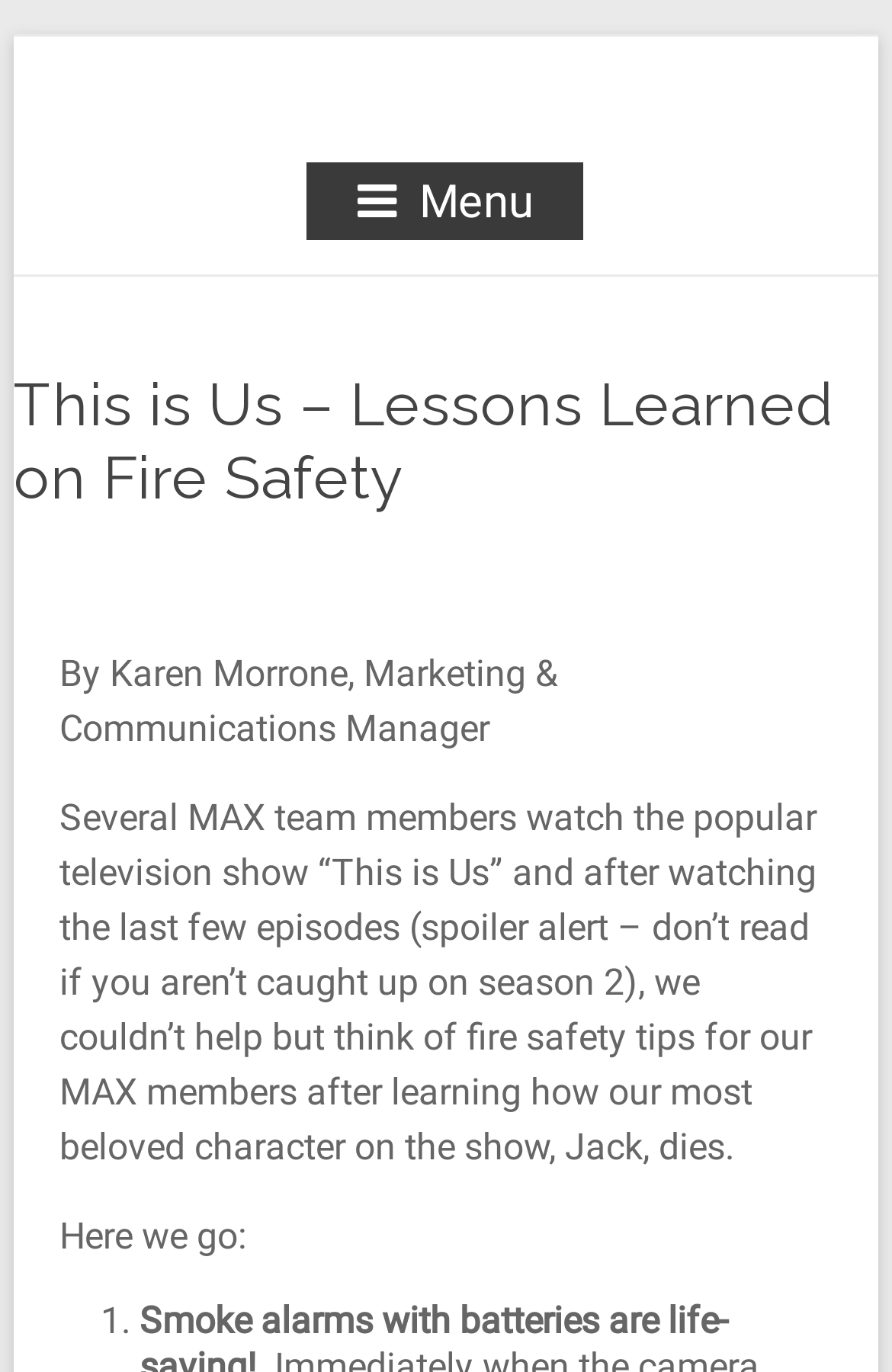Bounding box coordinates must be specified in the format (top-left x, top-left y, bottom-right x, bottom-right y). All values should be floating point numbers between 0 and 1. What are the bounding box coordinates of the UI element described as: Welcome to MAX

[0.497, 0.087, 0.915, 0.287]